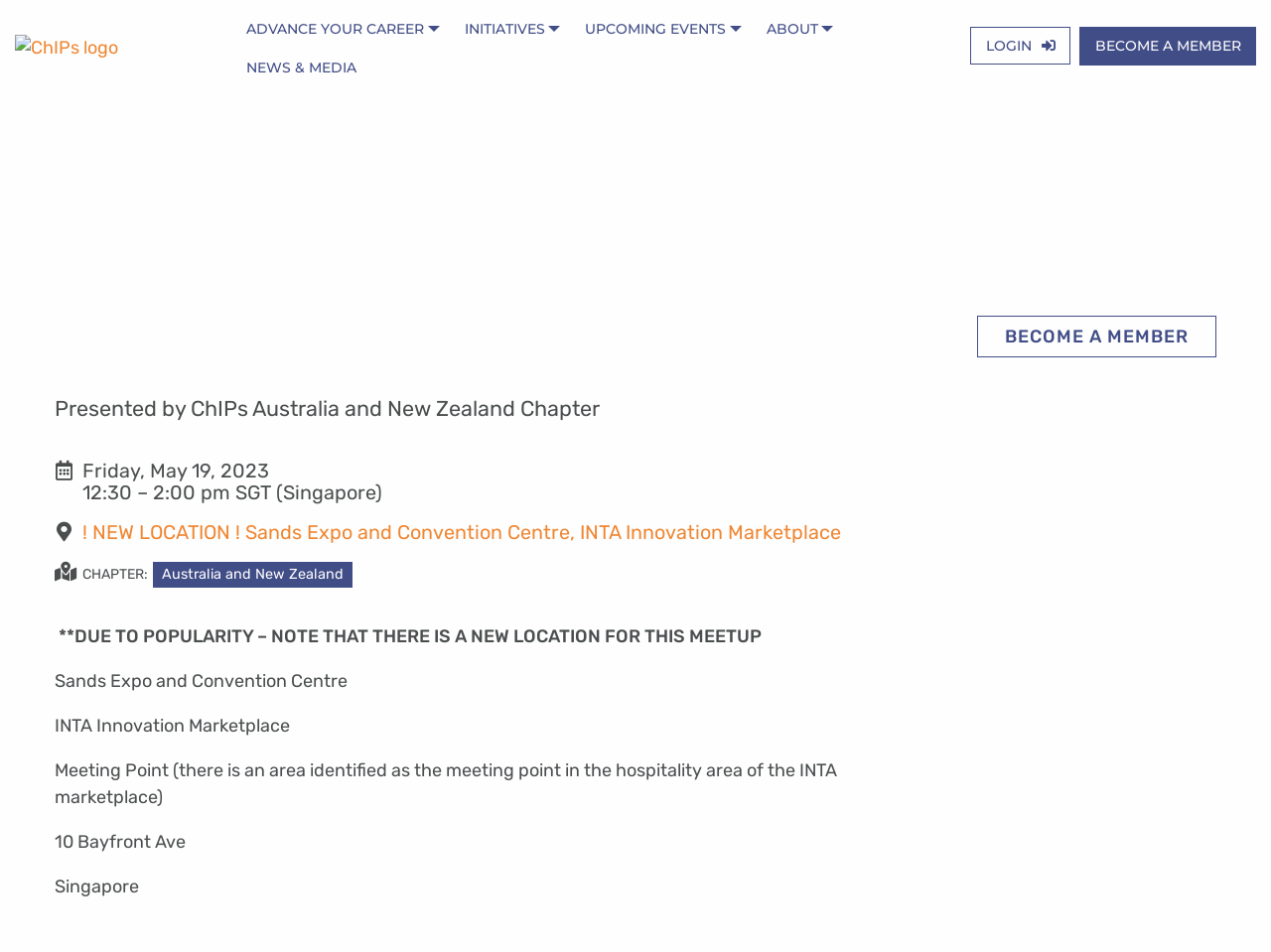Can you give a detailed response to the following question using the information from the image? What is the purpose of the event?

The purpose of the event can be inferred from the title of the webpage, 'POP-UP MEET AND GREET AT INTA', which suggests that the event is a meet and greet event. This title is displayed in a heading element with a bounding box coordinate of [0.043, 0.176, 0.957, 0.238].